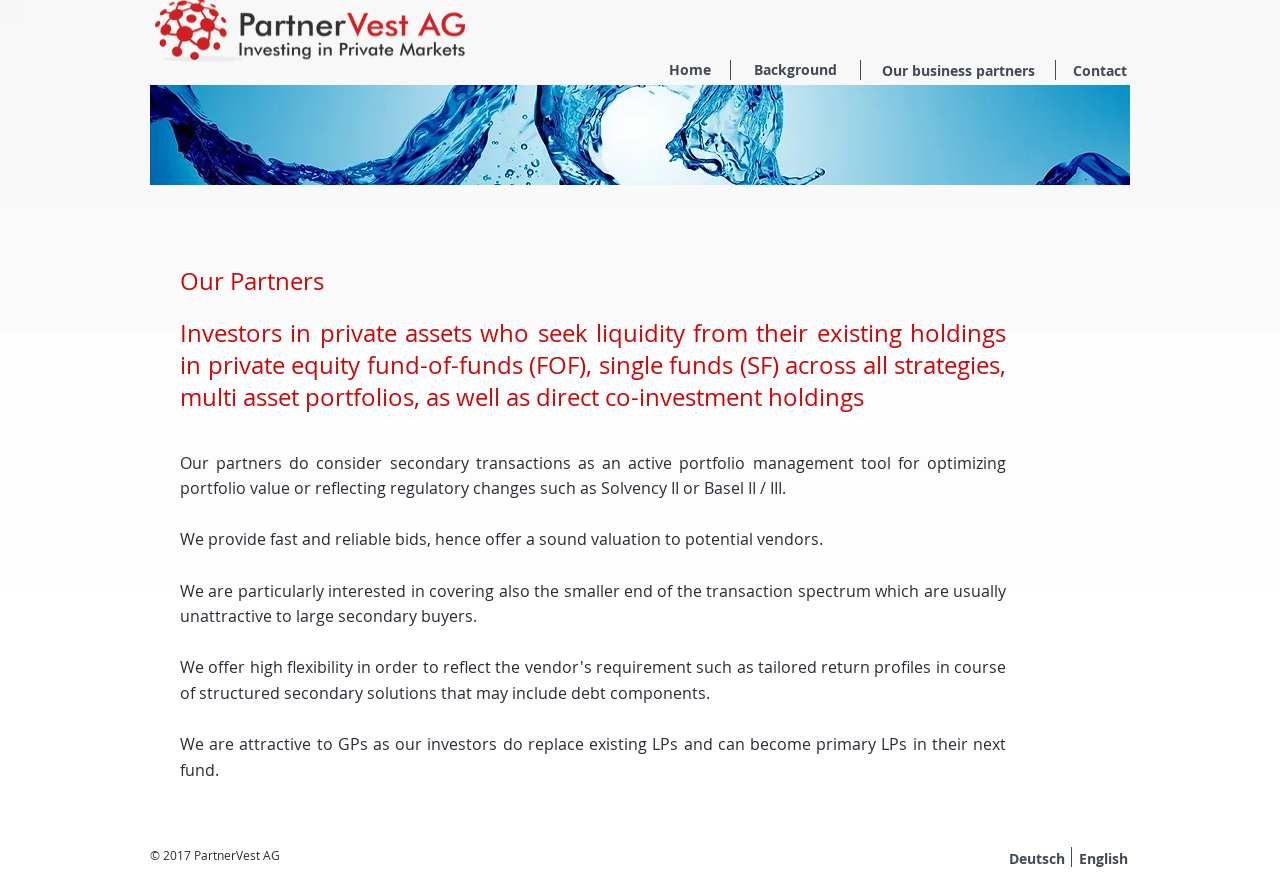What is the name of the company?
Identify the answer in the screenshot and reply with a single word or phrase.

PartnerVest AG